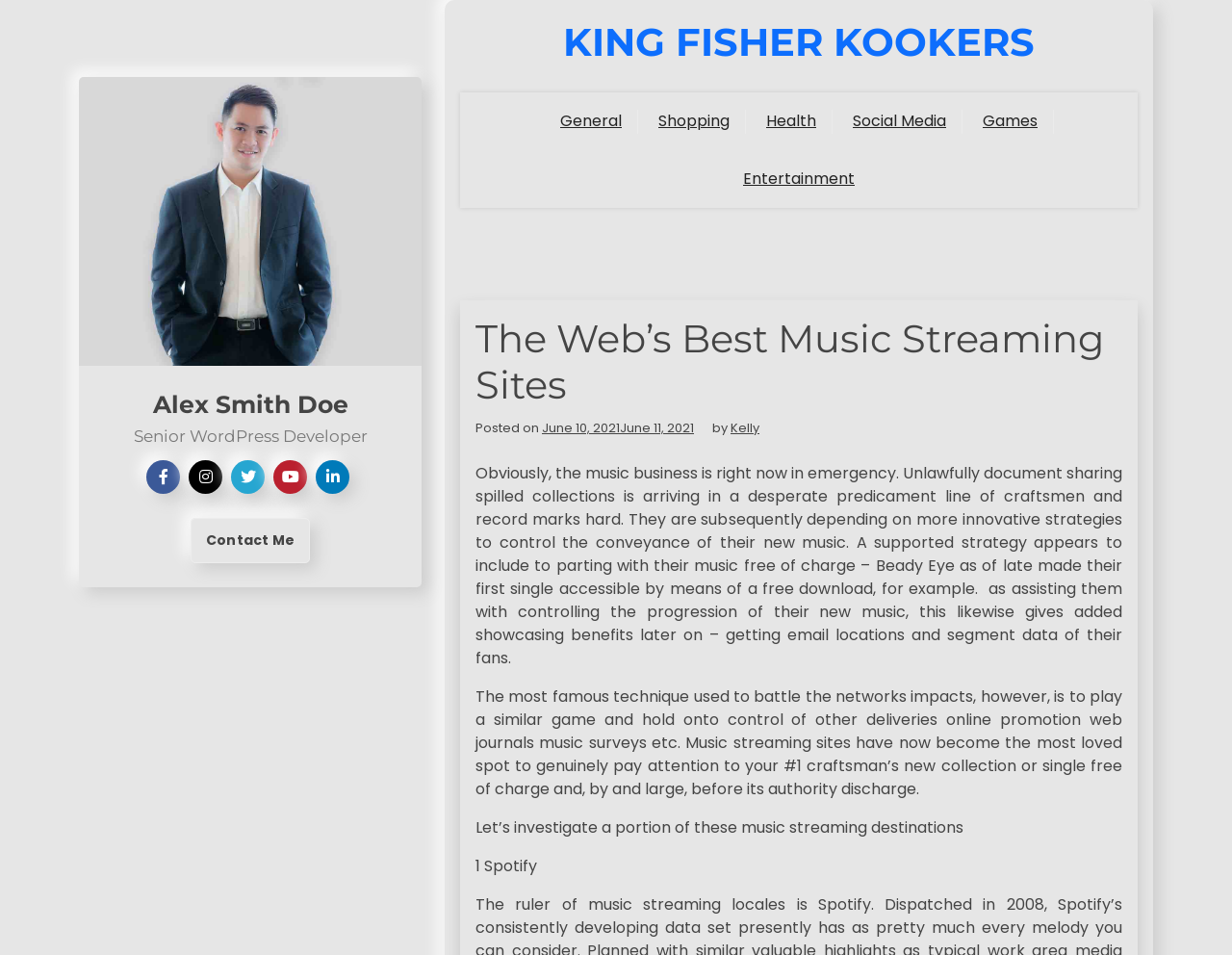What is the purpose of music streaming sites?
Based on the visual details in the image, please answer the question thoroughly.

I found the answer by reading the static text element 'The most famous technique used to battle the networks impacts, however, is to play a similar game and hold onto control of other deliveries online promotion web journals music surveys etc. Music streaming sites have now become the most loved spot to genuinely pay attention to your #1 craftsman’s new collection or single free of charge and, by and large, before its authority discharge.' which suggests that music streaming sites are used to control the distribution of new music.